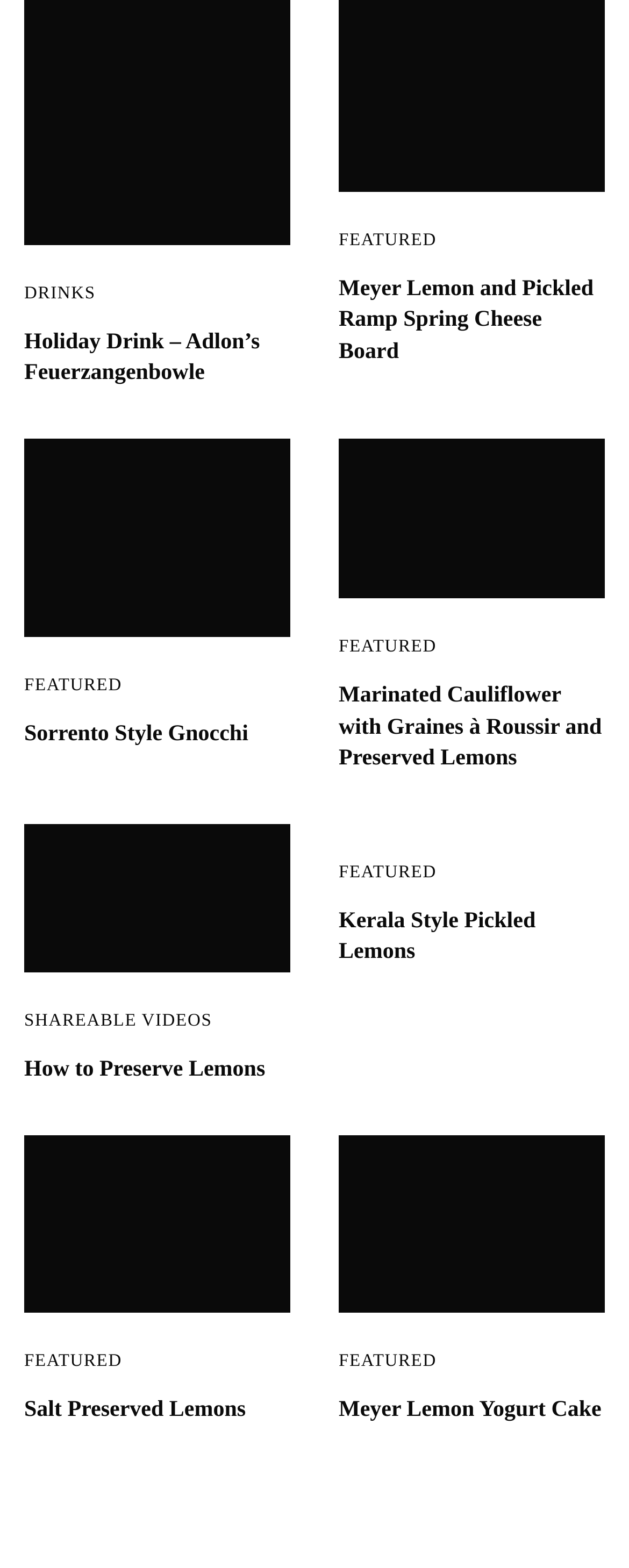Extract the bounding box coordinates for the HTML element that matches this description: "alt="Salt Preserved Lemons"". The coordinates should be four float numbers between 0 and 1, i.e., [left, top, right, bottom].

[0.038, 0.724, 0.462, 0.837]